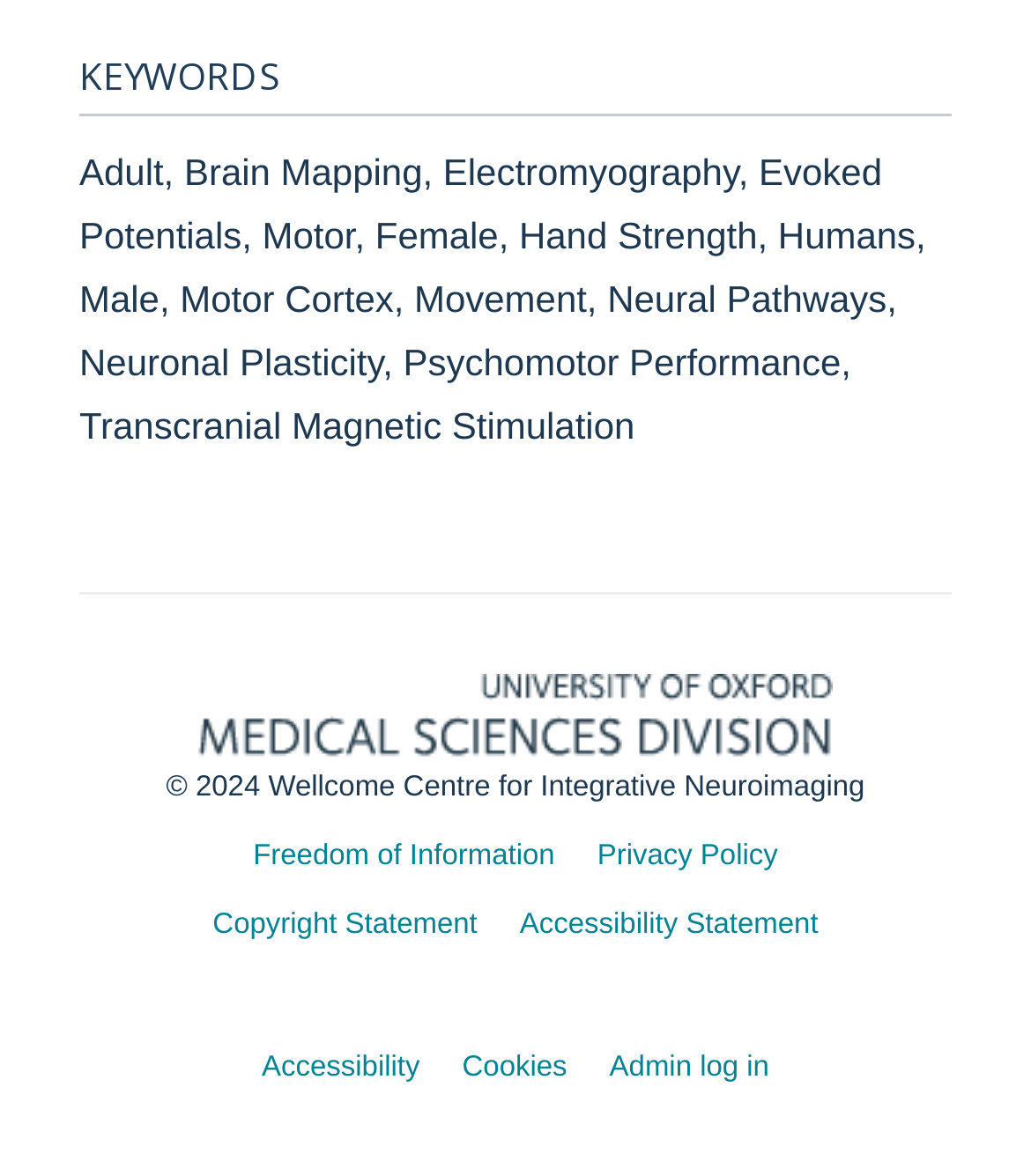What is the orientation of the separator?
Please provide a single word or phrase as your answer based on the screenshot.

horizontal